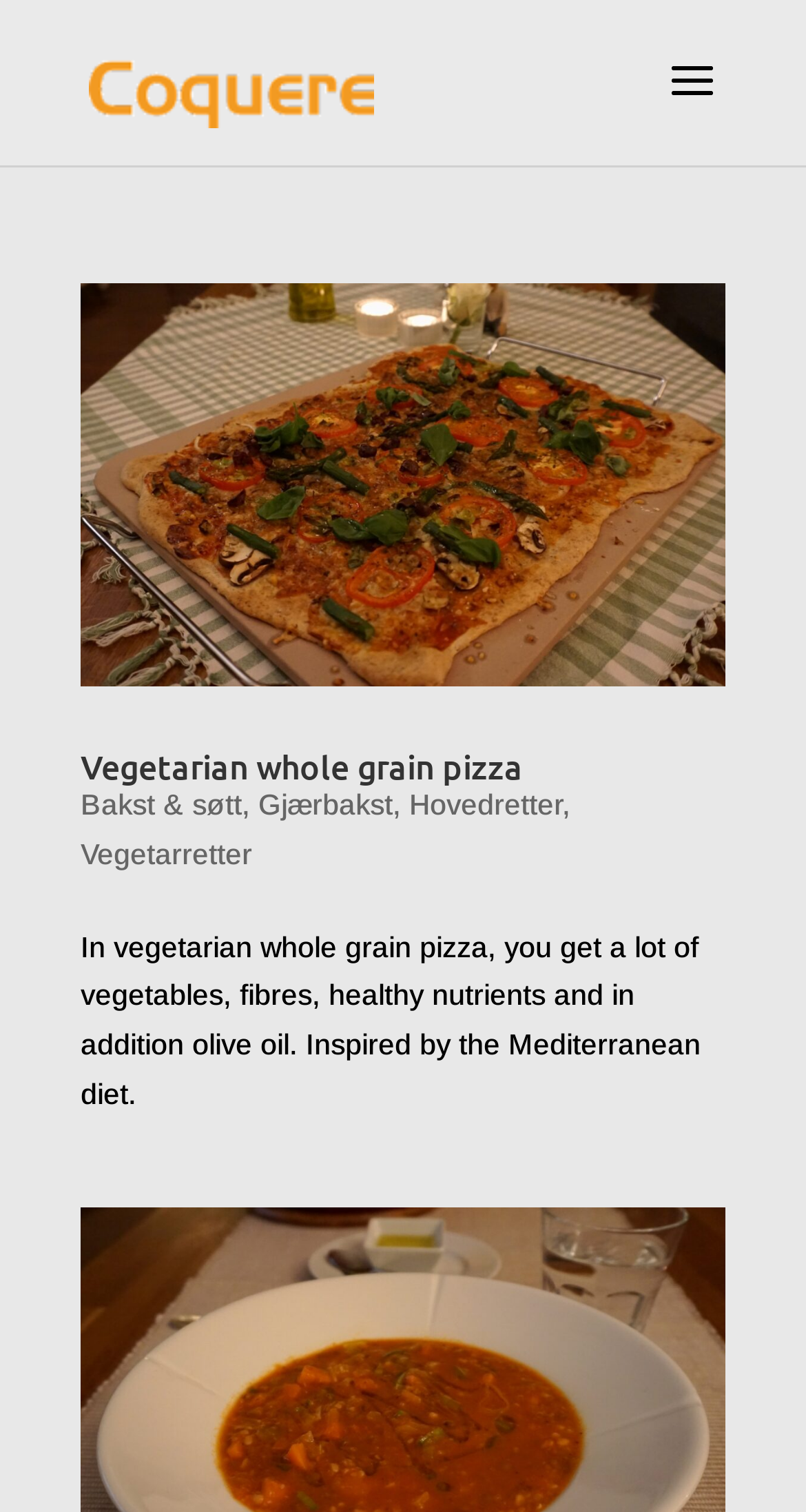What type of pizza is described on the webpage?
Using the image, elaborate on the answer with as much detail as possible.

The webpage contains an article element with a link and an image, both labeled 'Vegetarian whole grain pizza'. This suggests that the webpage is describing a specific type of pizza, which is vegetarian and made with whole grains.